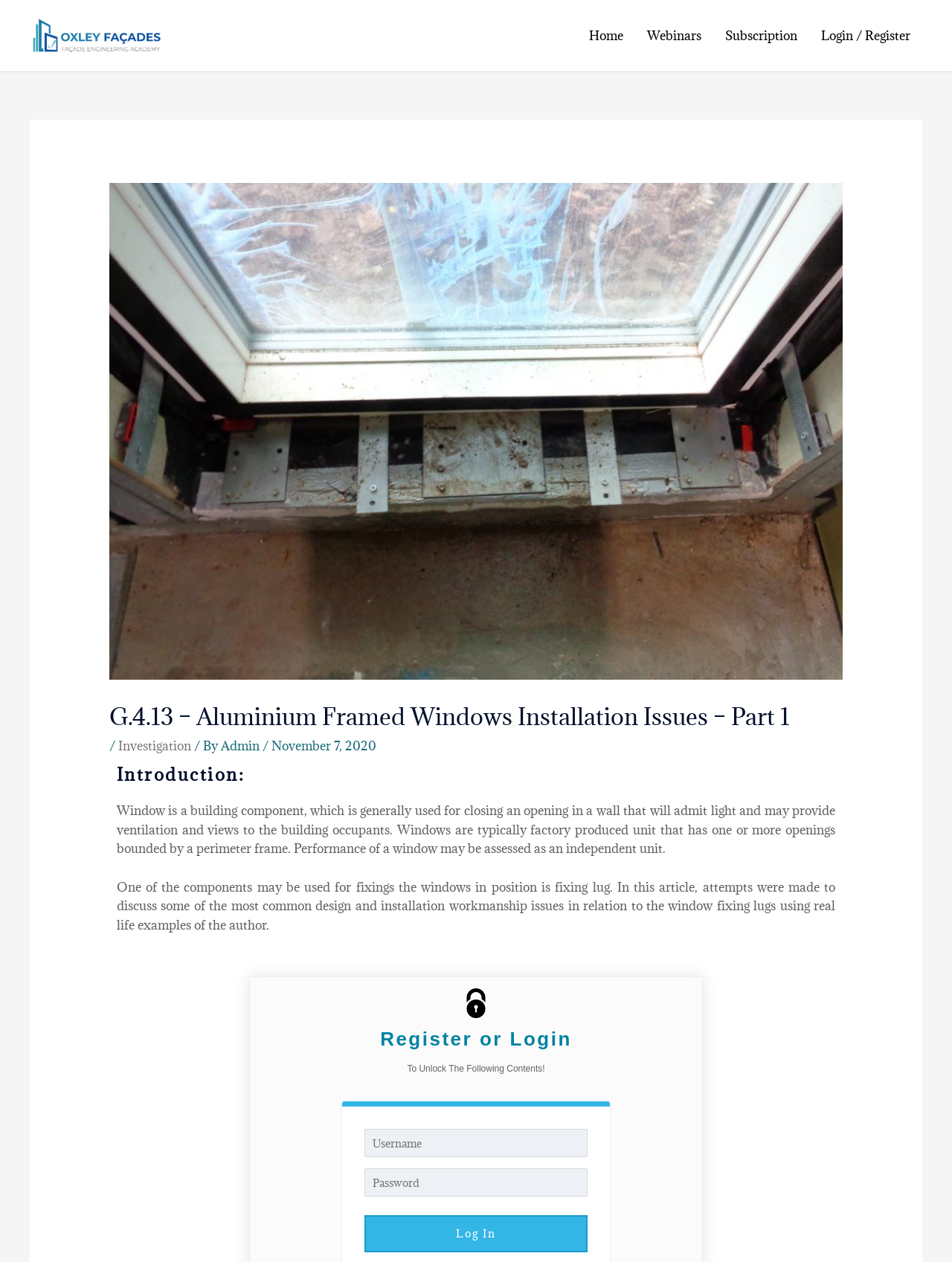Generate a thorough explanation of the webpage's elements.

The webpage is about "Aluminium Framed Windows Installation Issues – Part 1" by Oxley Façades. At the top left, there is a logo of Oxley Façades, which is an image with a link to the Oxley Façades website. 

On the top right, there is a site navigation menu with links to "Home", "Webinars", "Subscription", and "Login / Register". 

Below the navigation menu, there is a header section with a heading that displays the title of the article, "G.4.13 – Aluminium Framed Windows Installation Issues – Part 1". The header section also contains links to "Investigation" and "Admin", as well as the date "November 7, 2020". 

The main content of the webpage is divided into sections. The first section is an introduction that explains what a window is and its functions. The second section discusses design and installation workmanship issues related to window fixing lugs, with real-life examples from the author. 

In the lower middle part of the webpage, there is a section that prompts users to register or log in to unlock the contents. This section contains a heading, a static text, and a login form with fields for username and password, as well as a "Log In" button. 

At the bottom left, there is a static text that says "Post navigation".